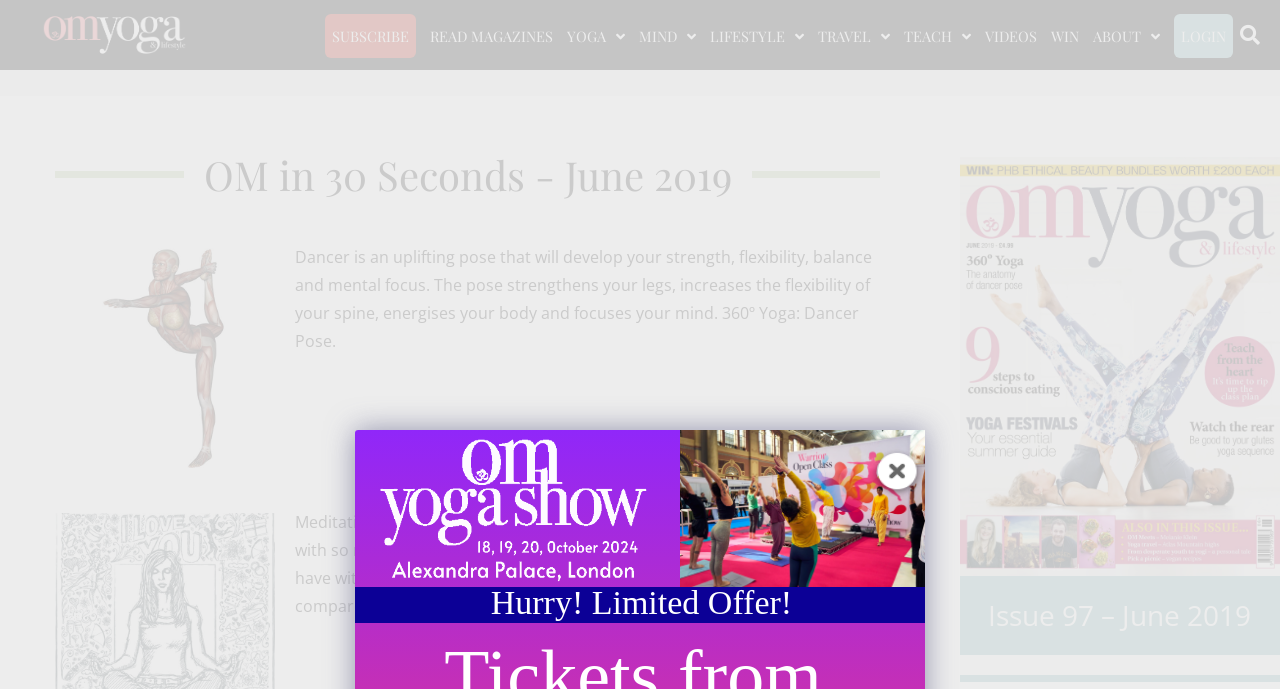Please identify the bounding box coordinates of the element that needs to be clicked to execute the following command: "Follow Postship on Facebook". Provide the bounding box using four float numbers between 0 and 1, formatted as [left, top, right, bottom].

None